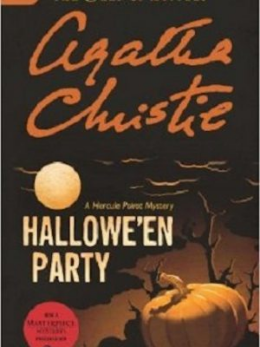Give a detailed explanation of what is happening in the image.

The image features the cover of Agatha Christie's renowned mystery novel "Hallowe'en Party." The design prominently displays the title in a striking orange font, contrasted against a dark background that evokes the eerie ambiance of a Halloween night. A large, ghostly moon and a pumpkin are depicted, enhancing the seasonal theme. Positioned beneath the title, the subtitle indicates that this book is part of the Hercule Poirot series, highlighting the iconic detective's involvement in the unfolding mystery. This visually captivating cover reflects both the chilling intrigue and the autumnal setting of the story.